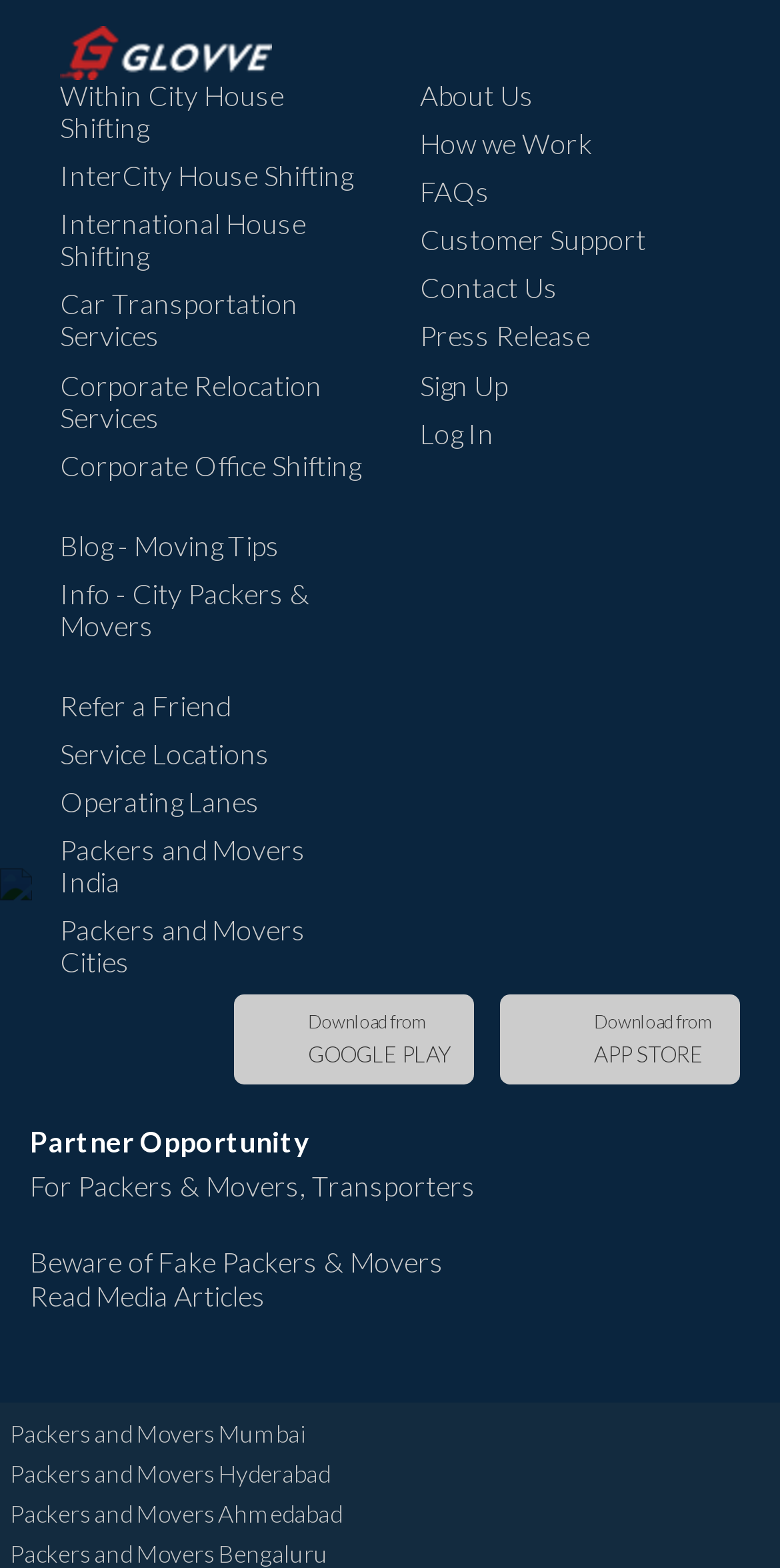Specify the bounding box coordinates of the area to click in order to execute this command: 'View 'About Us''. The coordinates should consist of four float numbers ranging from 0 to 1, and should be formatted as [left, top, right, bottom].

[0.538, 0.05, 0.685, 0.072]